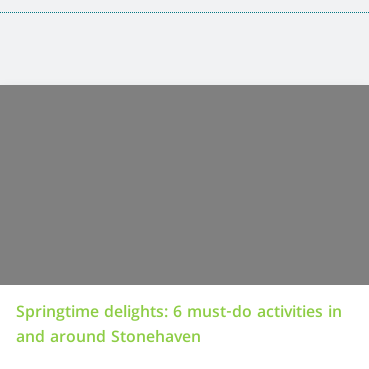Analyze the image and describe all key details you can observe.

This image highlights an article titled "Springtime delights: 6 must-do activities in and around Stonehaven." The vibrant green text suggests a focus on outdoor and seasonal activities, reflecting the essence of spring. Positioned prominently, the title implies an engaging exploration of local attractions or events that residents or visitors can enjoy in Stonehaven during the springtime. The background appears muted, enhancing the legibility of the text and drawing attention to the featured activities. Overall, this image serves as an inviting introduction to the adventures awaiting in the scenic area of Stonehaven.